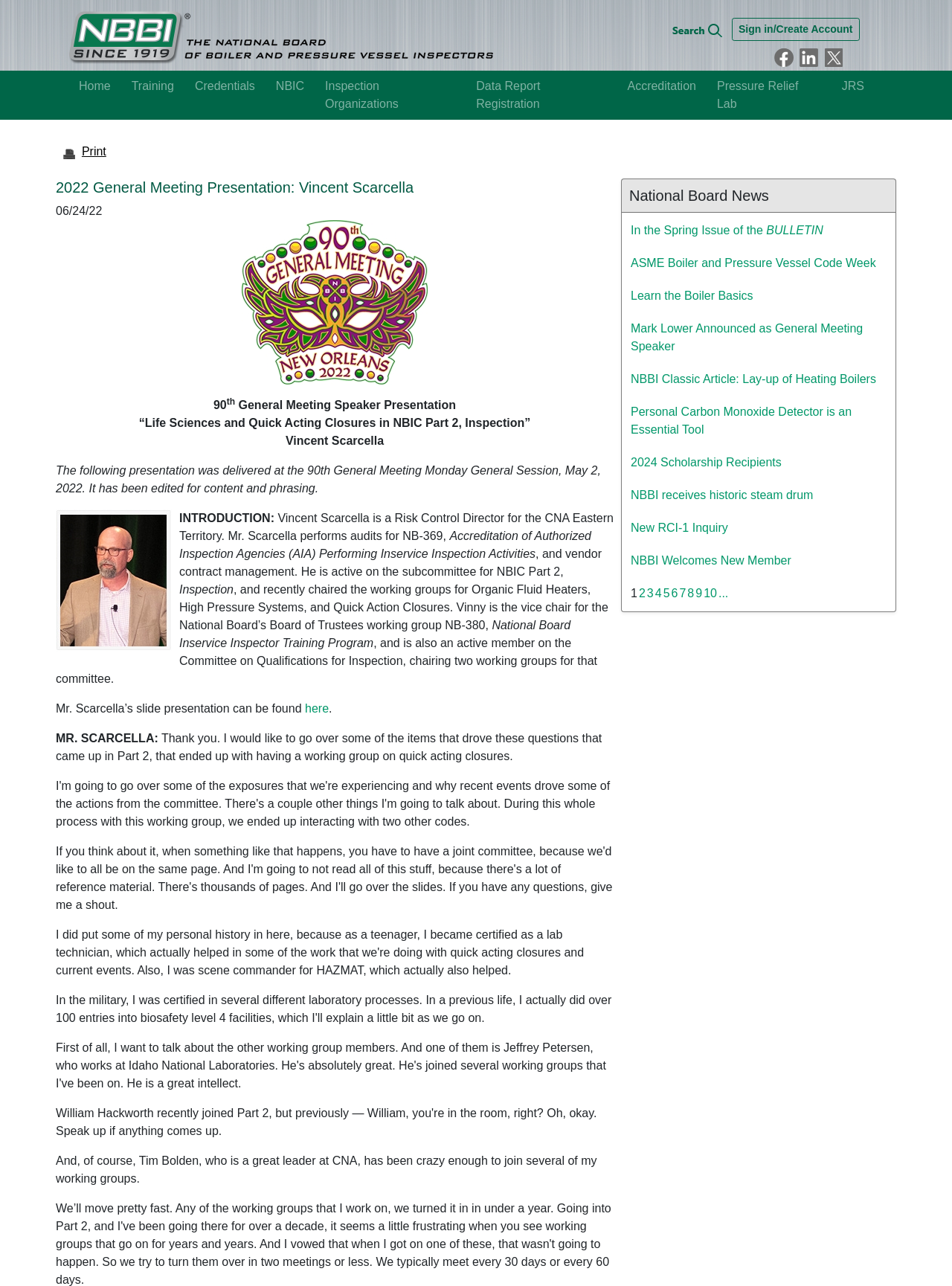Give a one-word or one-phrase response to the question:
What is the title of the webpage?

National Board News